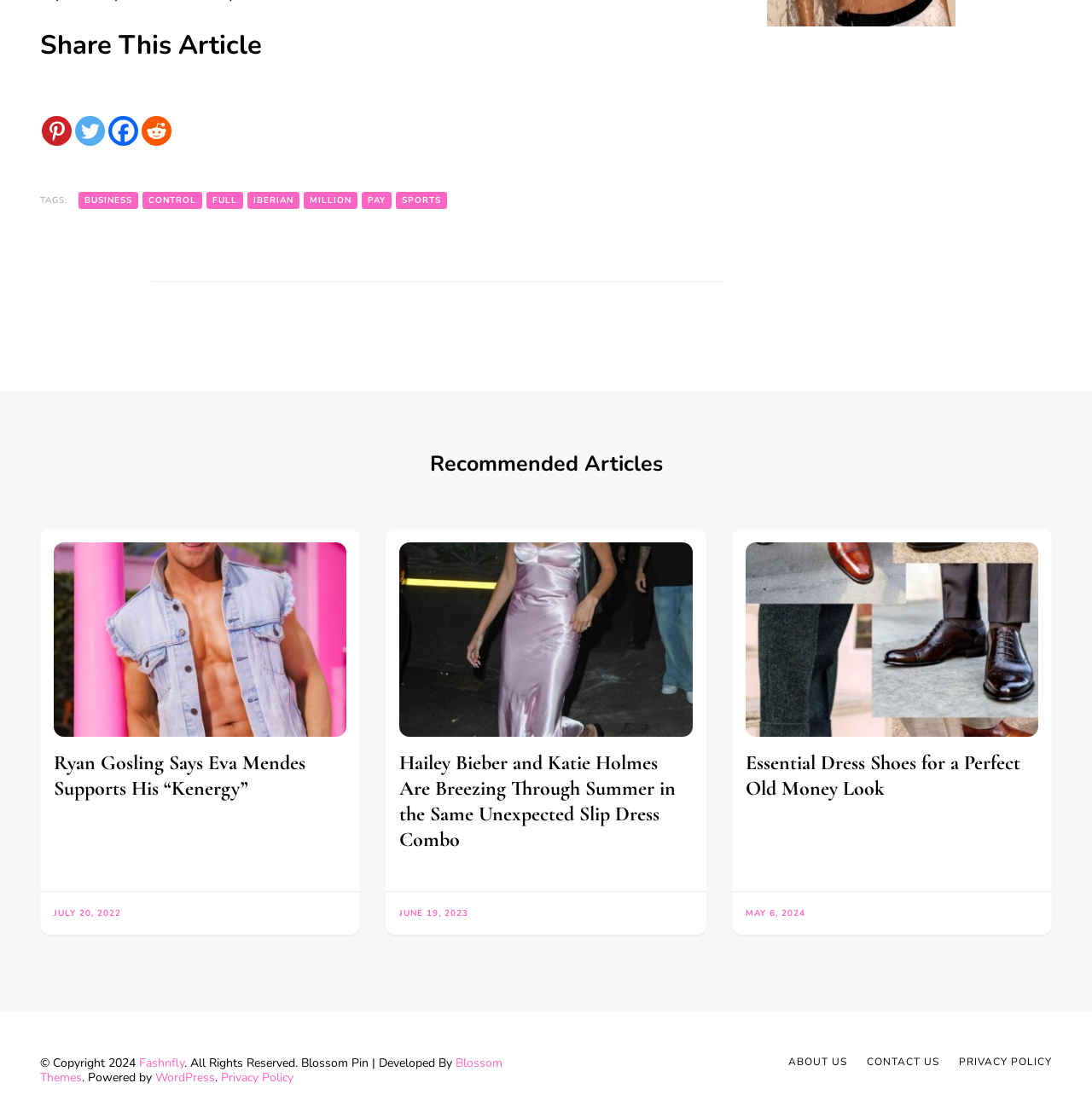What is the name of the website?
Can you provide a detailed and comprehensive answer to the question?

I looked at the footer section of the webpage and found that the name of the website is Fashnfly, which is displayed as a link.